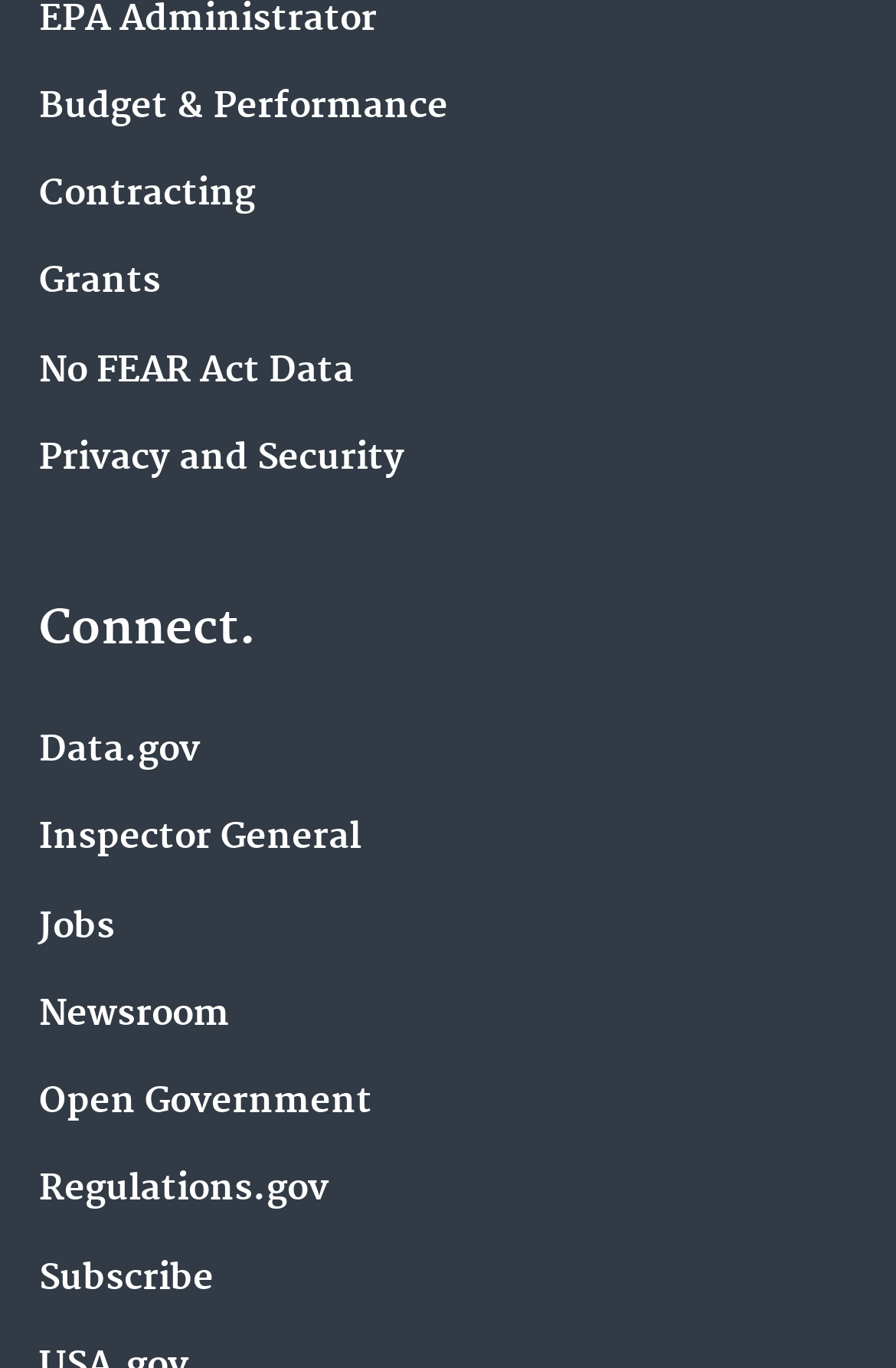Give a concise answer of one word or phrase to the question: 
What is the last link on the webpage?

Subscribe